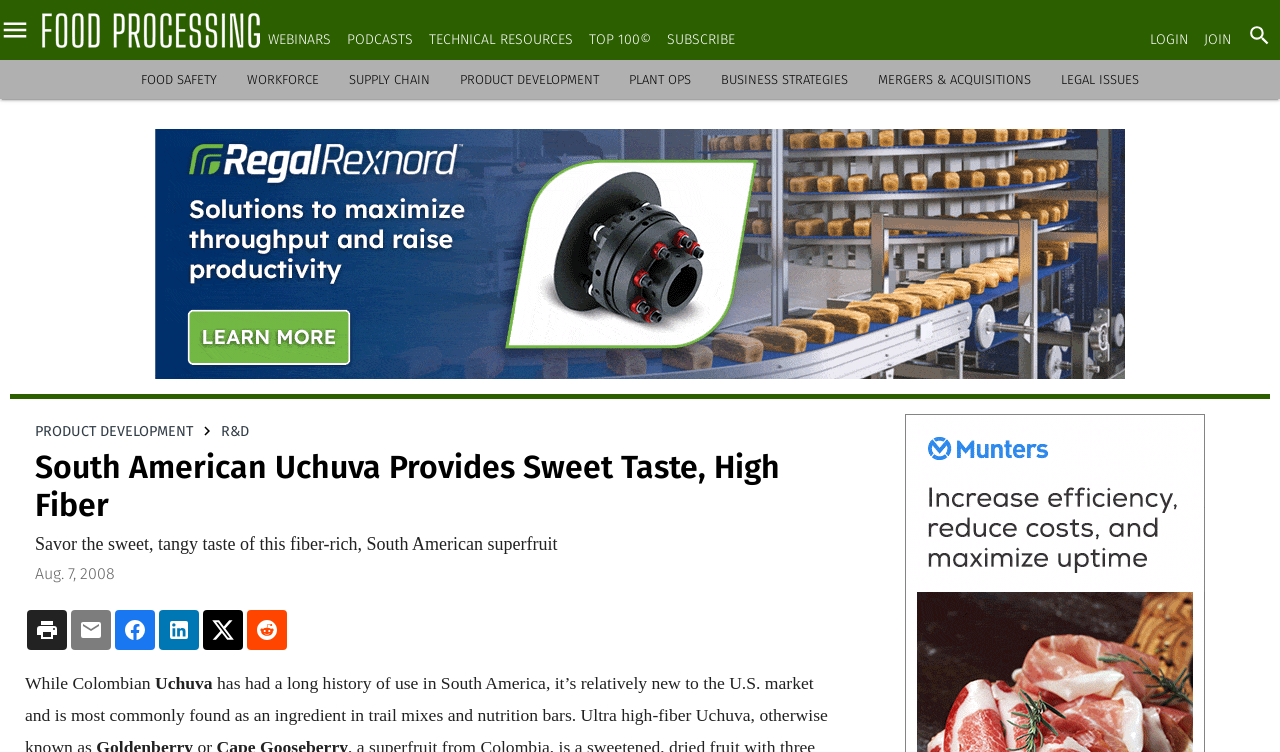Show the bounding box coordinates of the region that should be clicked to follow the instruction: "Click on the 'Conveying Equipment' link."

[0.0, 0.18, 0.025, 0.225]